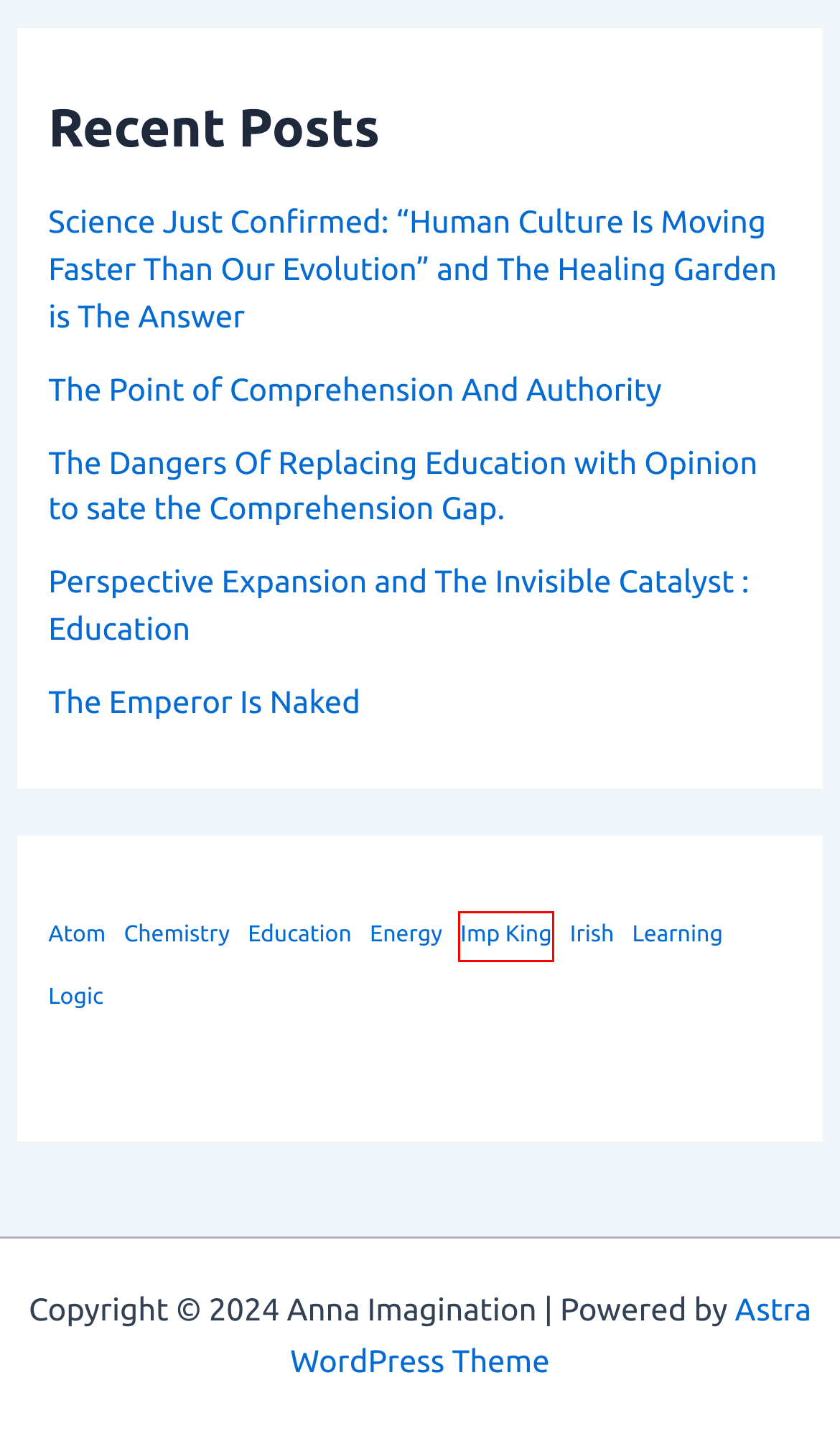You have a screenshot showing a webpage with a red bounding box around a UI element. Choose the webpage description that best matches the new page after clicking the highlighted element. Here are the options:
A. The Emperor Is Naked – Anna Imagination
B. Irish – Anna Imagination
C. The Dangers Of Replacing Education with Opinion to sate the Comprehension Gap.  – Anna Imagination
D. Perspective Expansion and The Invisible Catalyst : Education – Anna Imagination
E. Learning – Anna Imagination
F. Logic – Anna Imagination
G. Imp King – Anna Imagination
H. Education – Anna Imagination

G